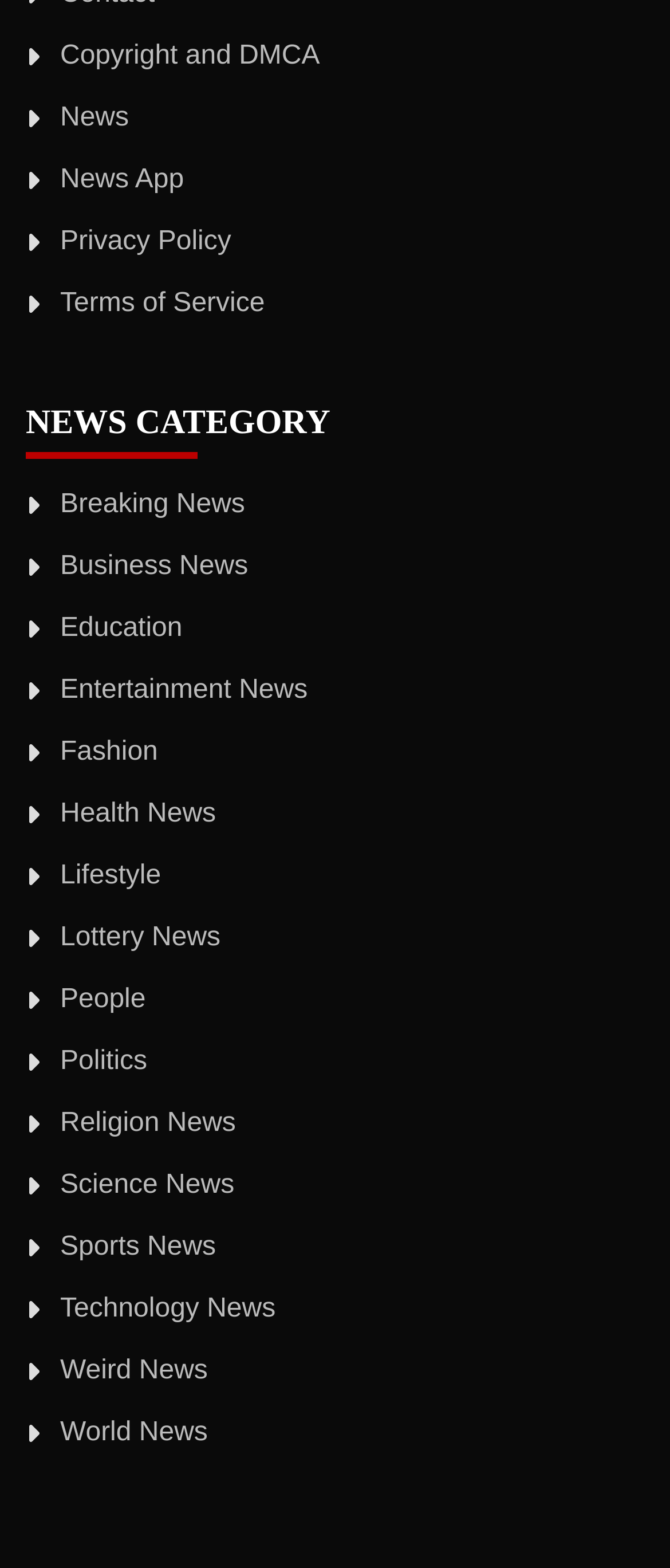Pinpoint the bounding box coordinates of the element you need to click to execute the following instruction: "View Breaking News". The bounding box should be represented by four float numbers between 0 and 1, in the format [left, top, right, bottom].

[0.09, 0.312, 0.366, 0.331]